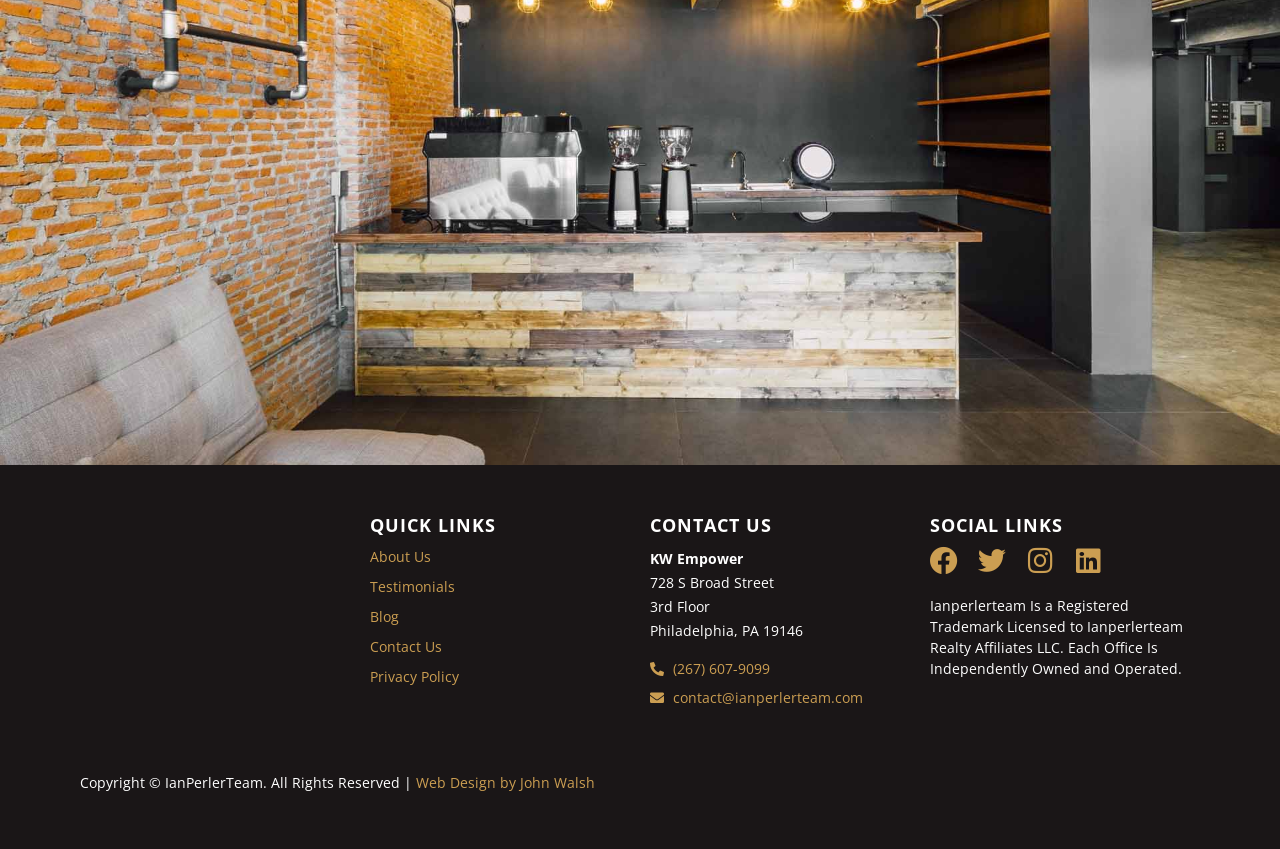Specify the bounding box coordinates of the region I need to click to perform the following instruction: "Call (267) 607-9099". The coordinates must be four float numbers in the range of 0 to 1, i.e., [left, top, right, bottom].

[0.508, 0.774, 0.711, 0.803]